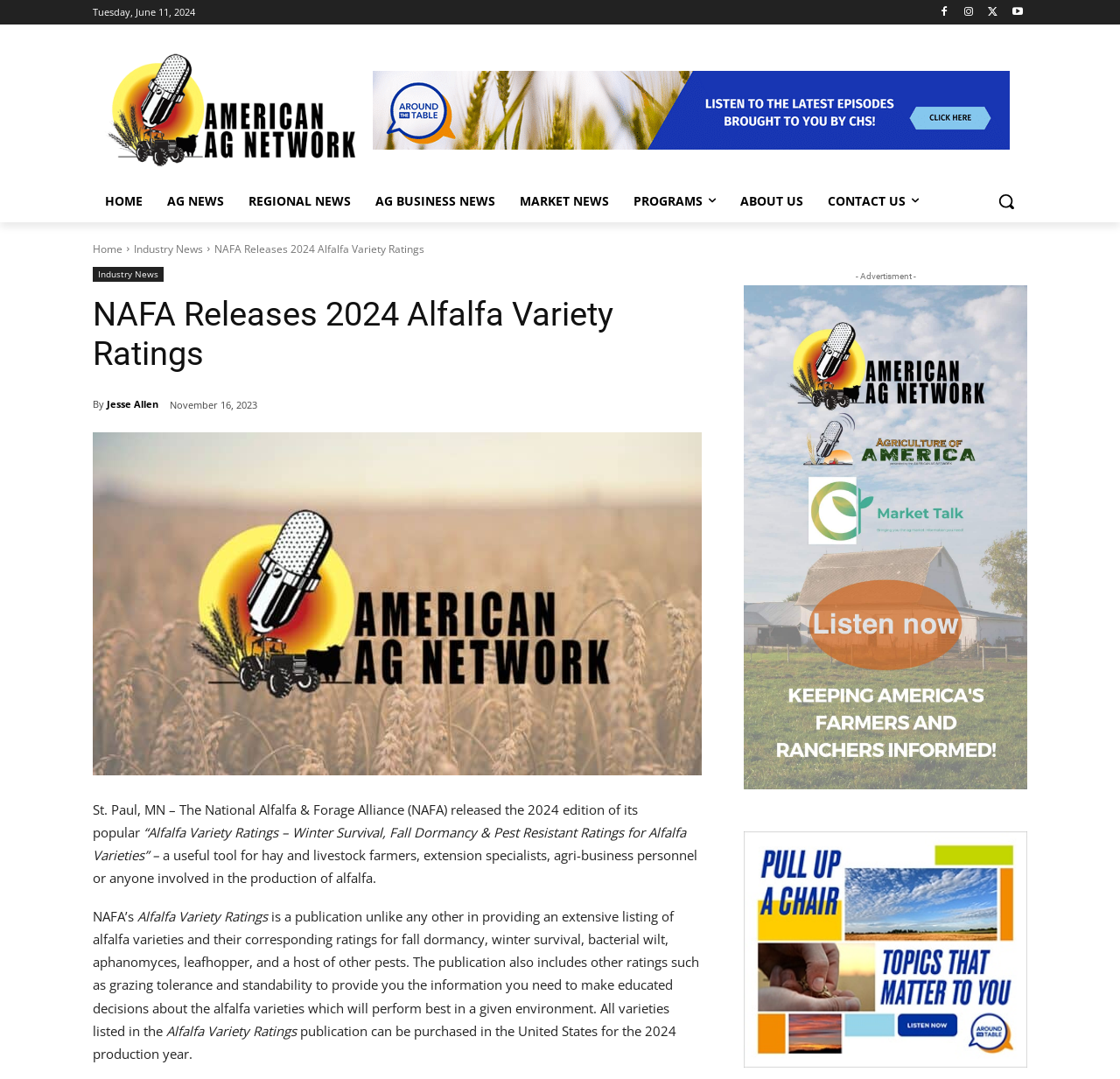Determine the bounding box coordinates of the UI element described by: "Ag Business News".

[0.324, 0.167, 0.453, 0.206]